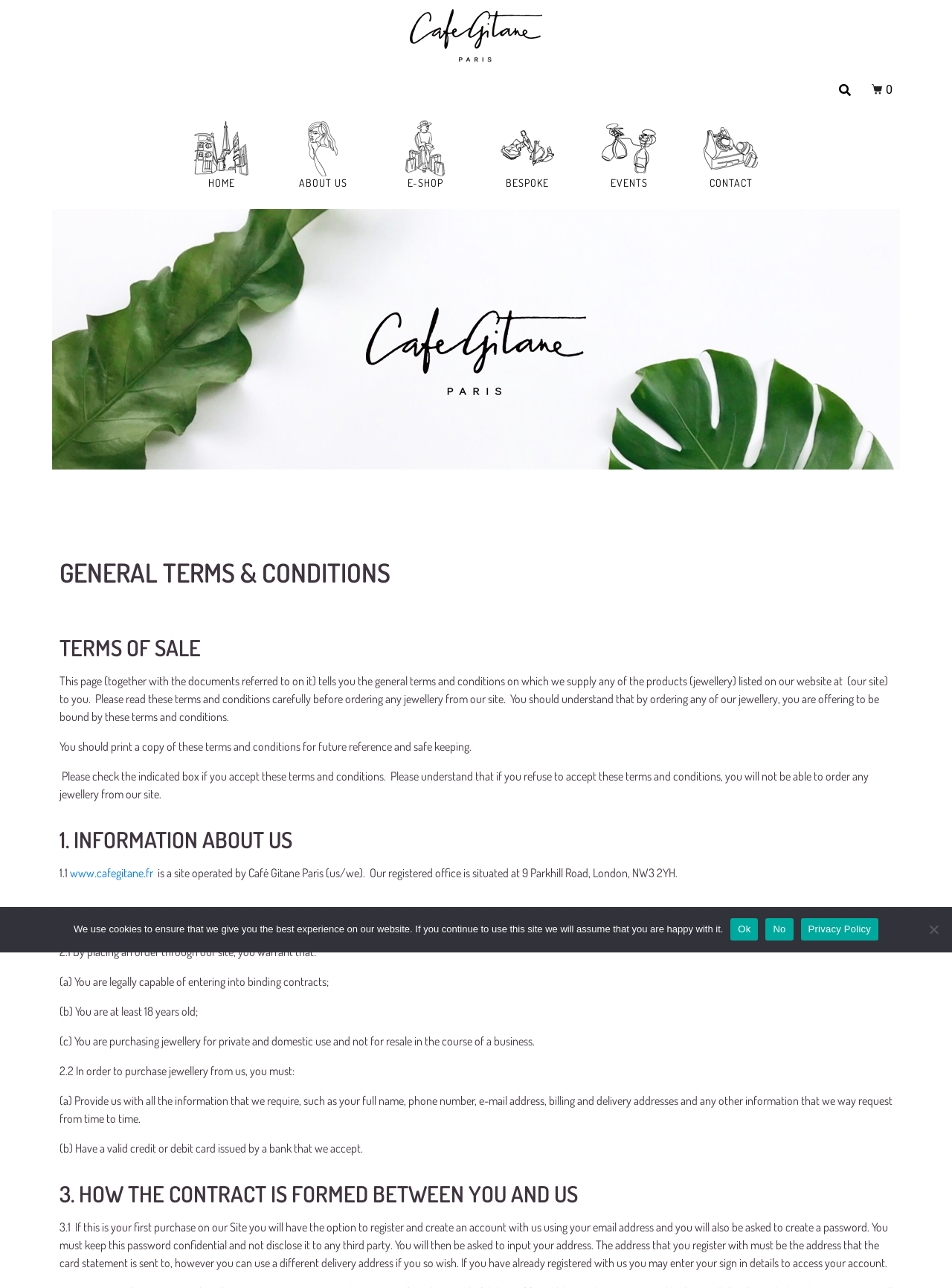Describe all the key features of the webpage in detail.

This webpage is about the general terms and conditions of Cafe Gitane, a jewelry website. At the top of the page, there is a logo of Cafe Gitane, which is an image with a link to the website's homepage. Below the logo, there is a search bar and a series of links to different sections of the website, including "HOME", "ABOUT US", "E-SHOP", "BESPOKE", "EVENTS", and "CONTACT". Each of these links has a corresponding image.

The main content of the page is divided into several sections, each with a heading. The first section is "GENERAL TERMS & CONDITIONS" and "TERMS OF SALE", which provides an introduction to the terms and conditions of the website. The text explains that by ordering any jewelry from the website, the user is agreeing to be bound by these terms and conditions.

The next section is "1. INFORMATION ABOUT US", which provides information about Cafe Gitane, including its registered office address. This is followed by "2. YOUR STATUS", which outlines the warranties and requirements for placing an order on the website, such as being legally capable of entering into binding contracts and being at least 18 years old.

The following sections, "3. HOW THE CONTRACT IS FORMED BETWEEN YOU AND US" and subsequent sections, provide further details about the terms and conditions of the website, including how the contract is formed, payment and delivery information, and cancellation policies.

At the bottom of the page, there is a cookie notice dialog box that informs users about the website's use of cookies and provides options to accept or decline cookies.